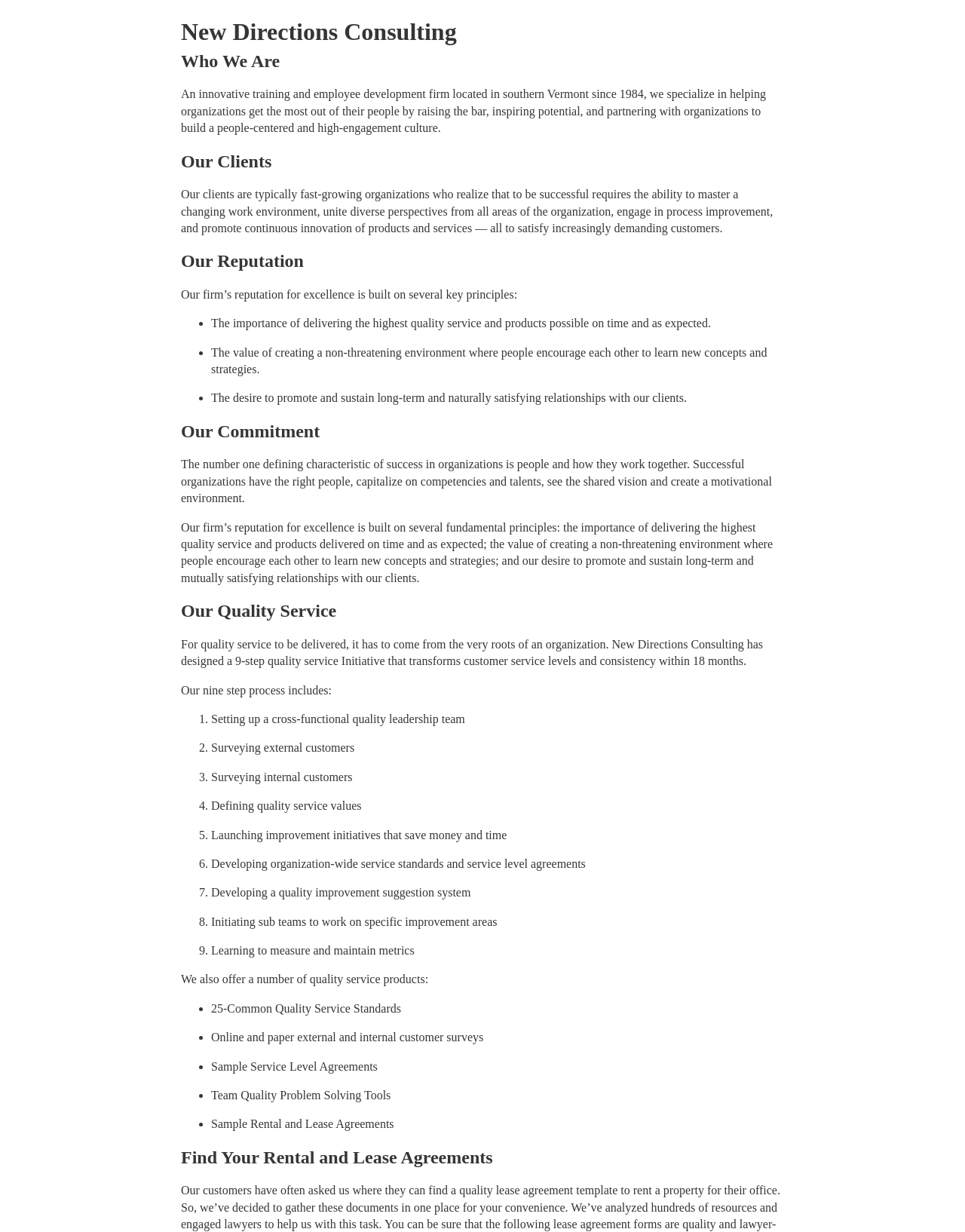What is the goal of New Directions Consulting's 9-step quality service initiative?
Kindly answer the question with as much detail as you can.

The webpage states that New Directions Consulting has designed a 9-step quality service initiative that transforms customer service levels and consistency within 18 months, which includes setting up a cross-functional quality leadership team, surveying external and internal customers, defining quality service values, and more.